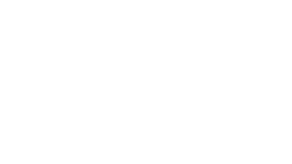What stage of career development does Gradcracker focus on?
Answer with a single word or short phrase according to what you see in the image.

Early career